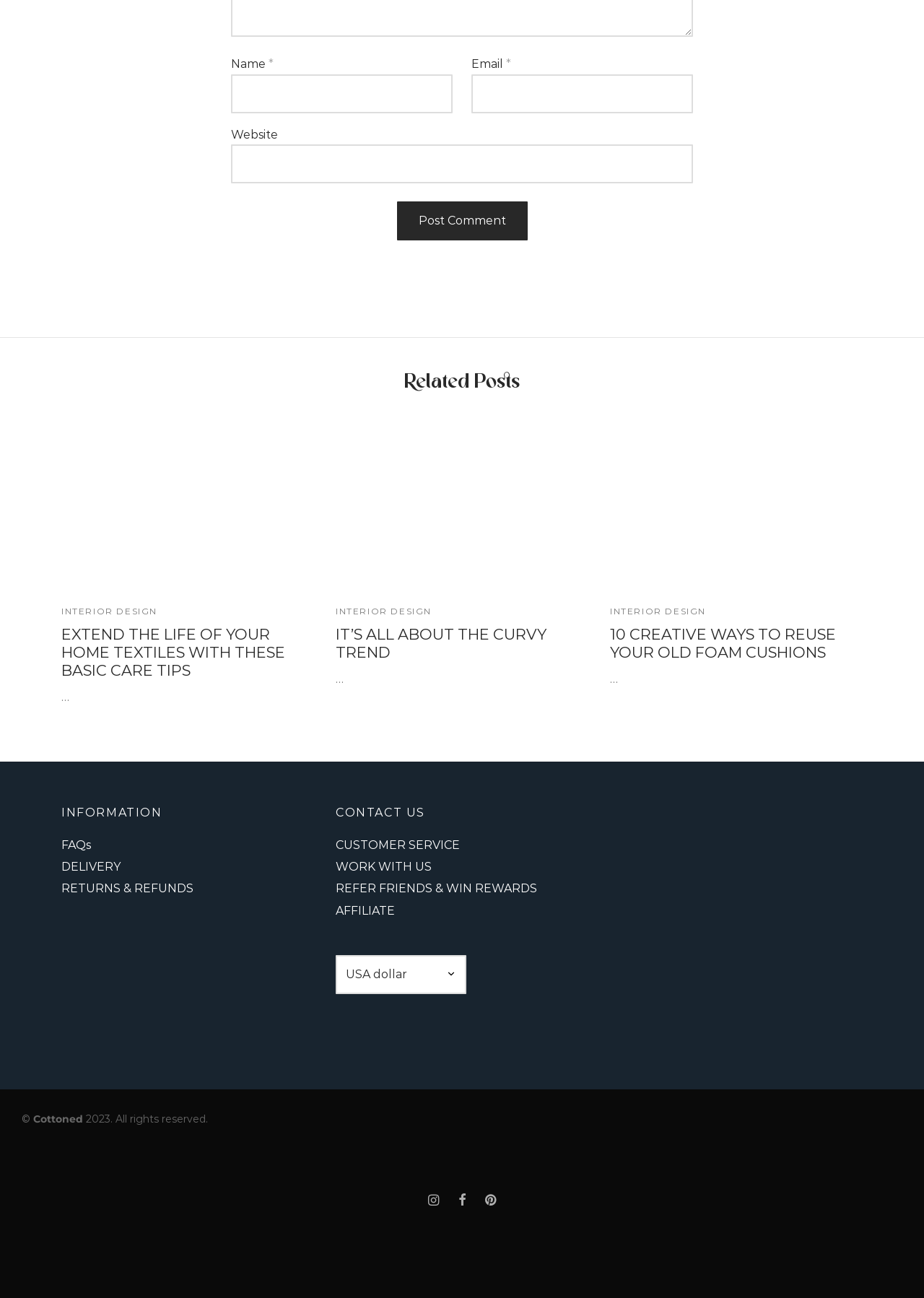Identify the bounding box for the UI element described as: "Living Room". The coordinates should be four float numbers between 0 and 1, i.e., [left, top, right, bottom].

None